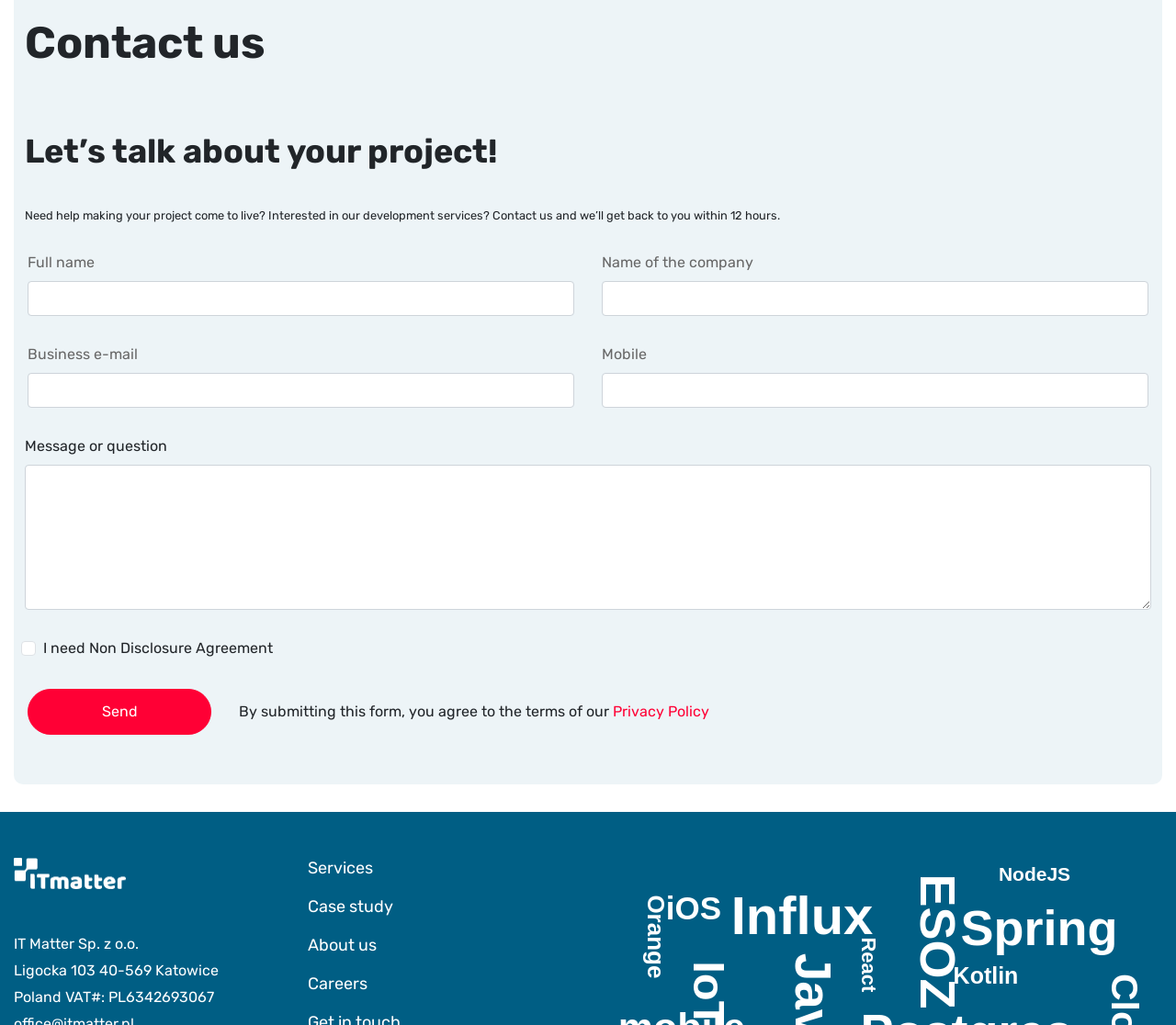Bounding box coordinates are given in the format (top-left x, top-left y, bottom-right x, bottom-right y). All values should be floating point numbers between 0 and 1. Provide the bounding box coordinate for the UI element described as: Services

[0.262, 0.837, 0.488, 0.856]